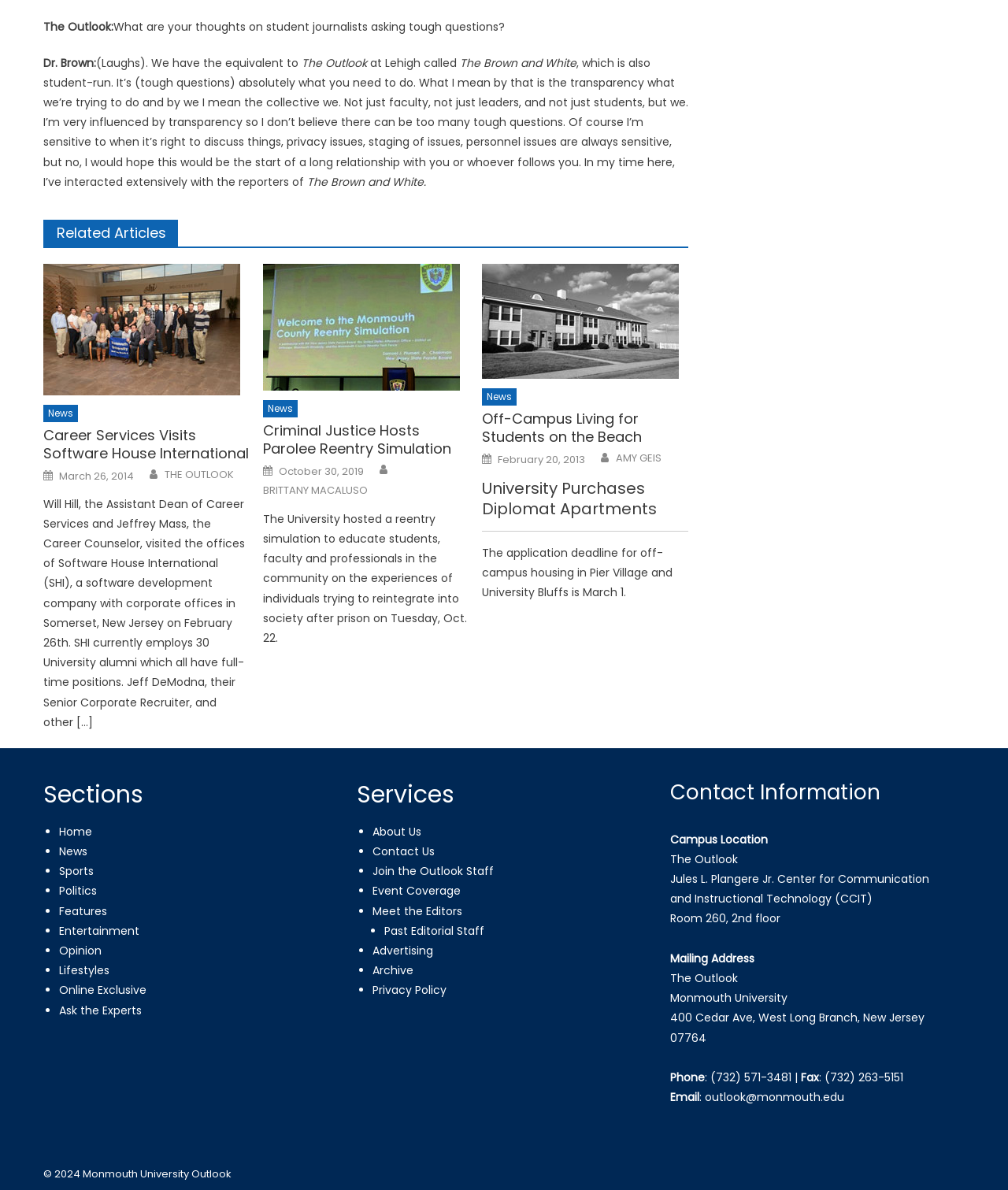What is the deadline for off-campus housing applications?
Provide an in-depth answer to the question, covering all aspects.

According to the text 'The application deadline for off-campus housing in Pier Village and University Bluffs is March 1', we can determine that the deadline for off-campus housing applications is March 1.